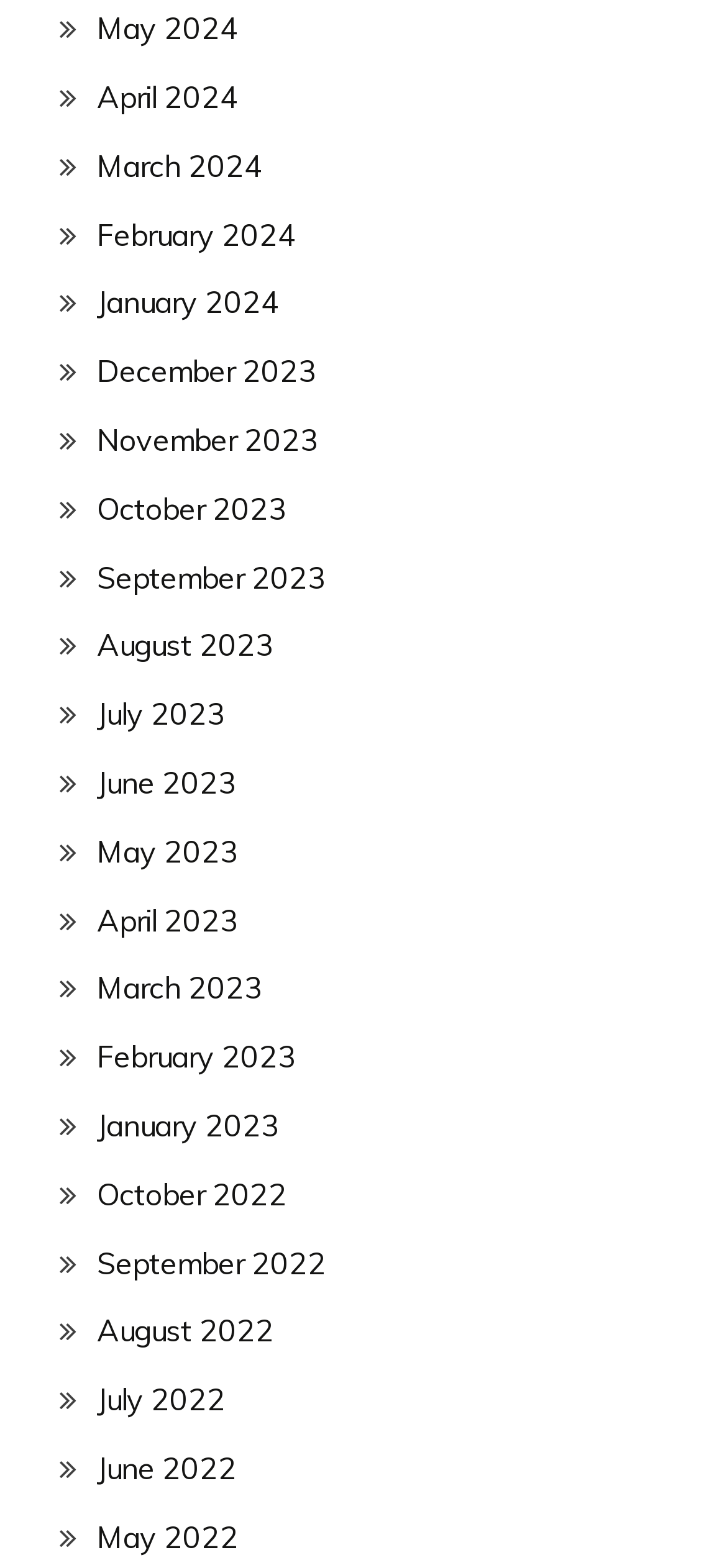Using the details in the image, give a detailed response to the question below:
What is the most recent month listed?

By examining the list of links, I found that the topmost link is 'May 2024', which suggests that it is the most recent month listed.